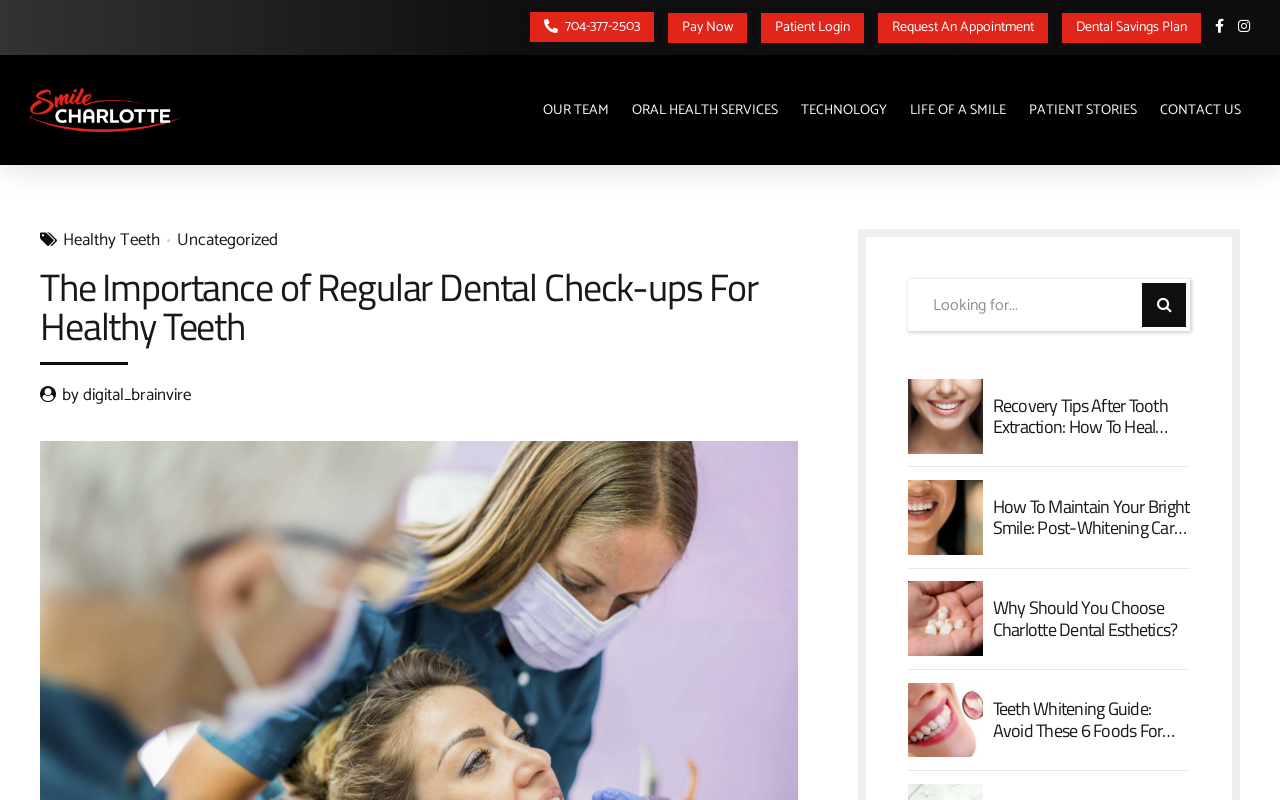From the given element description: "CONTACT US", find the bounding box for the UI element. Provide the coordinates as four float numbers between 0 and 1, in the order [left, top, right, bottom].

[0.899, 0.116, 0.977, 0.159]